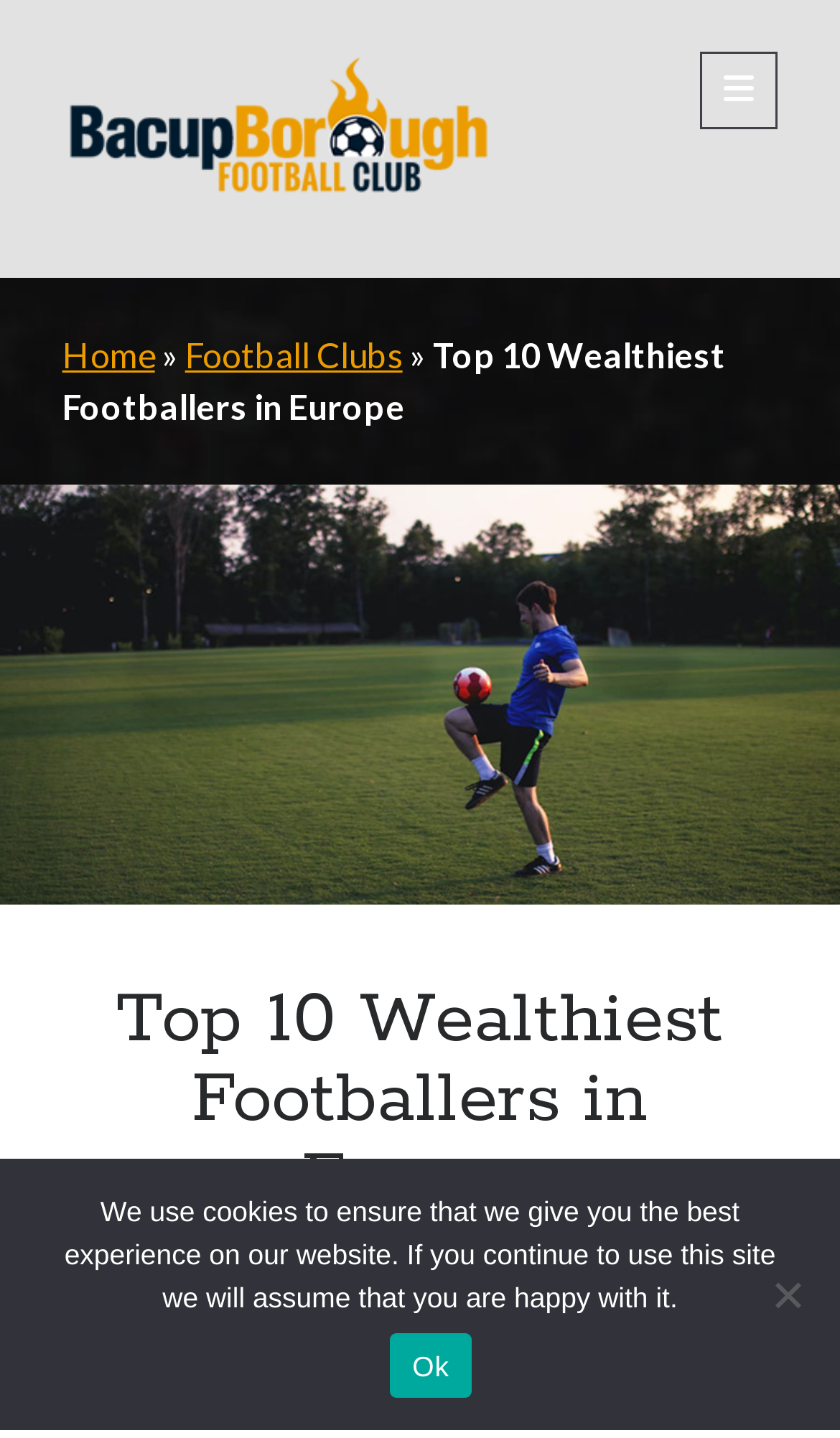Could you determine the bounding box coordinates of the clickable element to complete the instruction: "Read the latest posts"? Provide the coordinates as four float numbers between 0 and 1, i.e., [left, top, right, bottom].

[0.077, 0.745, 0.346, 0.778]